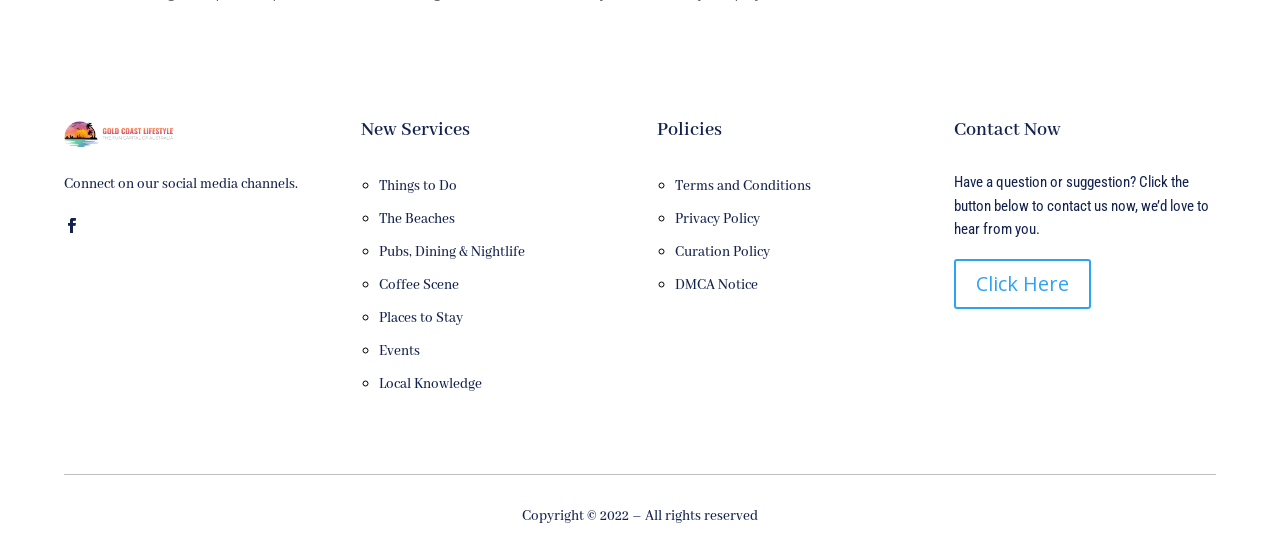Locate the bounding box coordinates of the area where you should click to accomplish the instruction: "Contact us now".

[0.745, 0.469, 0.852, 0.56]